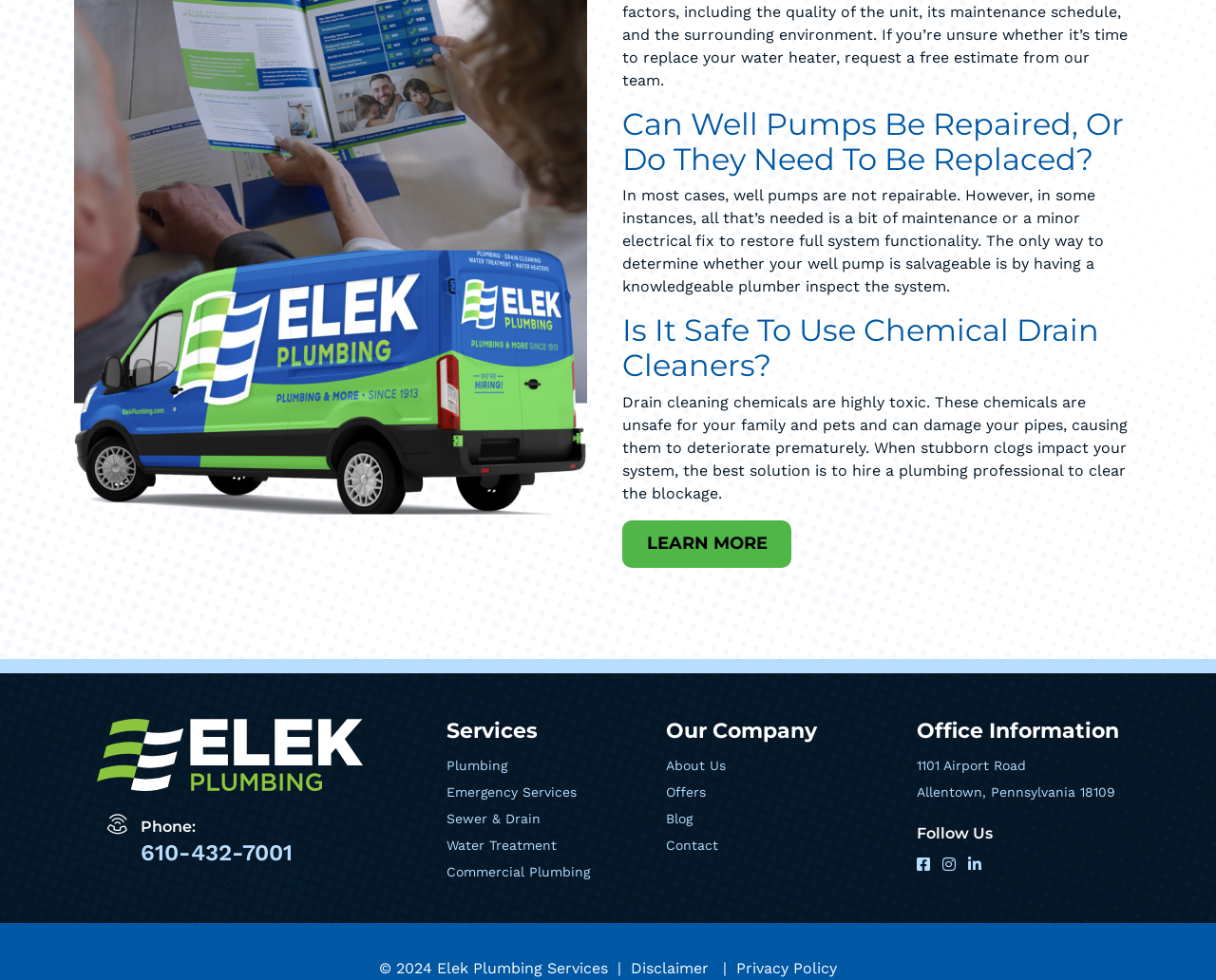Predict the bounding box coordinates of the UI element that matches this description: "Offers". The coordinates should be in the format [left, top, right, bottom] with each value between 0 and 1.

[0.548, 0.801, 0.581, 0.816]